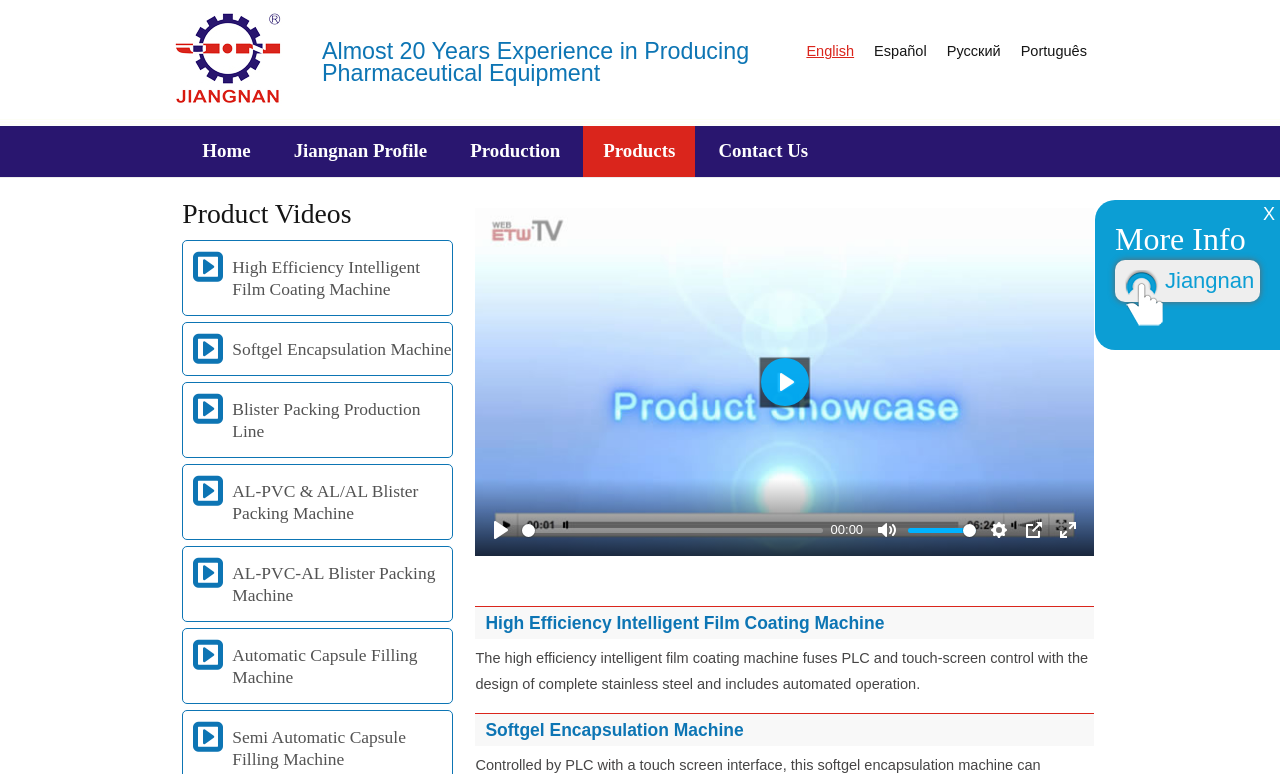Please identify the bounding box coordinates of the clickable area that will fulfill the following instruction: "Contact Us". The coordinates should be in the format of four float numbers between 0 and 1, i.e., [left, top, right, bottom].

[0.546, 0.163, 0.647, 0.229]